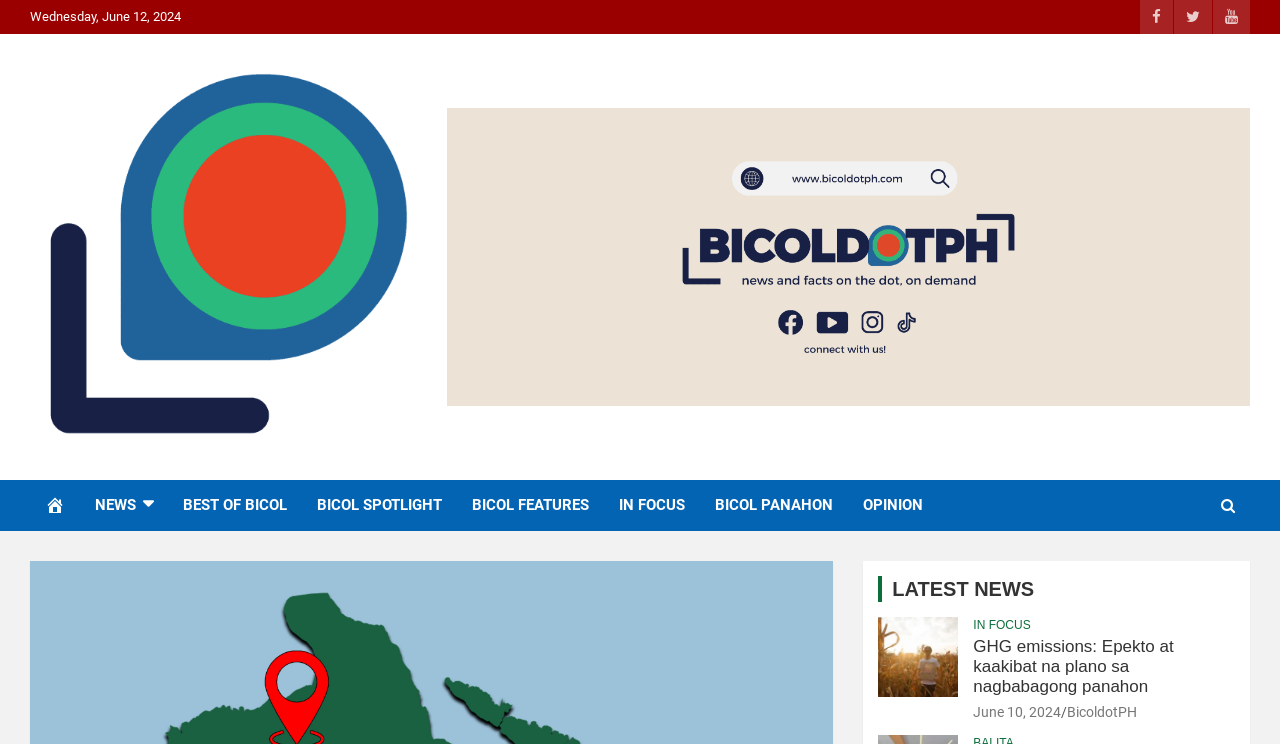Bounding box coordinates should be in the format (top-left x, top-left y, bottom-right x, bottom-right y) and all values should be floating point numbers between 0 and 1. Determine the bounding box coordinate for the UI element described as: June 10, 2024

[0.76, 0.946, 0.829, 0.967]